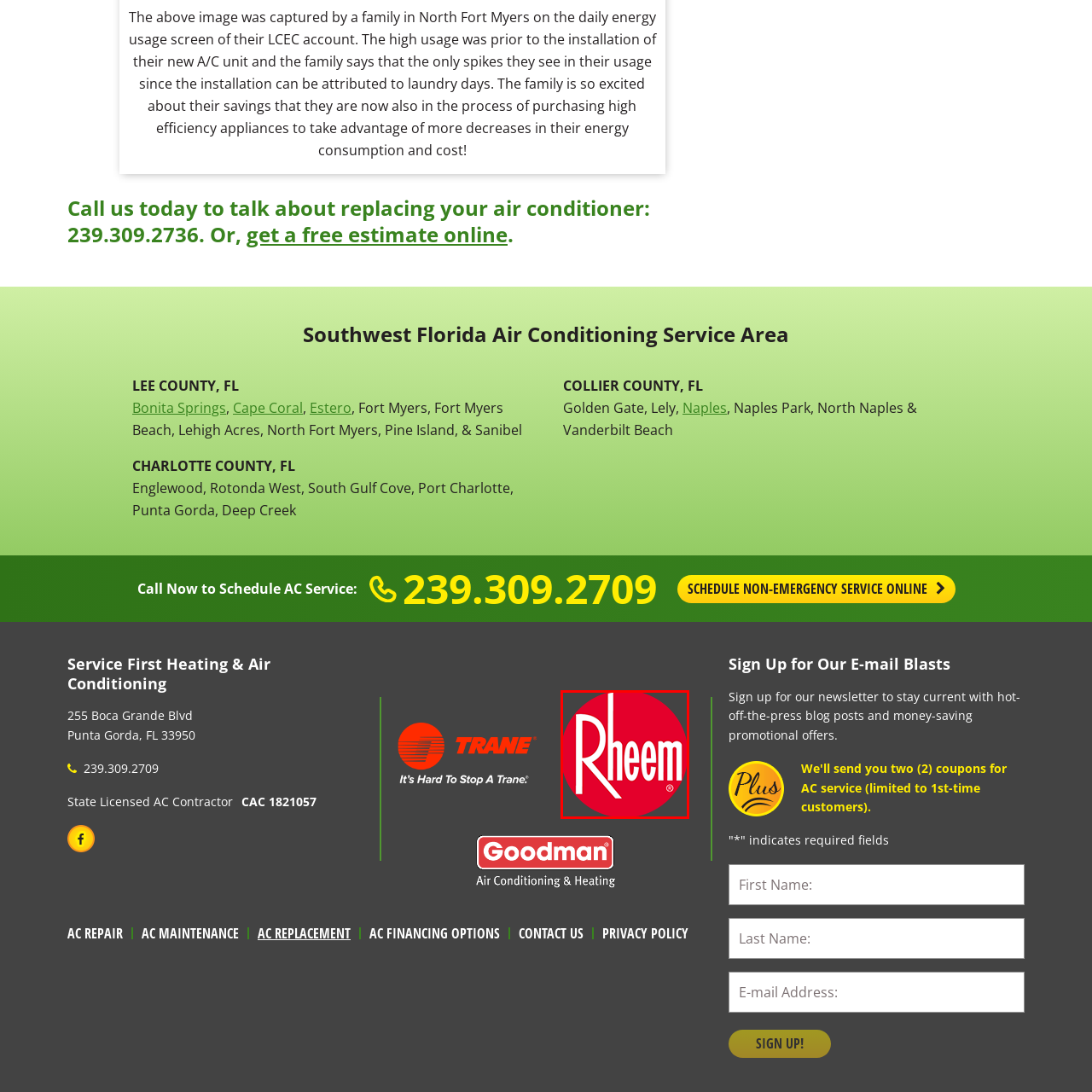Study the area of the image outlined in red and respond to the following question with as much detail as possible: What might consumers consider when seeing this logo?

According to the caption, consumers interested in high-efficiency appliances might encounter this logo as they consider options to enhance their home's energy consumption efficiency, especially in the context of upgrading their air conditioning systems.